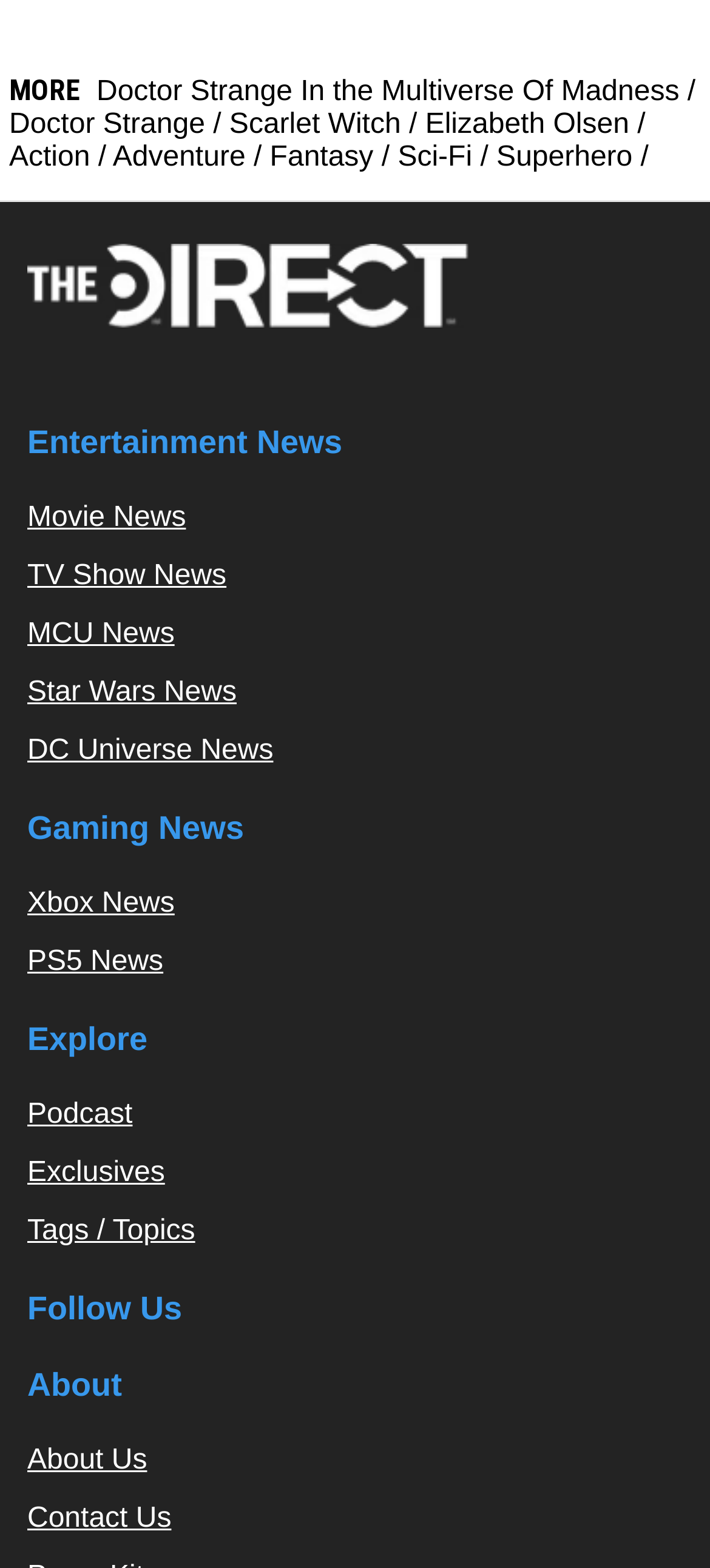Show the bounding box coordinates for the element that needs to be clicked to execute the following instruction: "Visit the Entertainment News page". Provide the coordinates in the form of four float numbers between 0 and 1, i.e., [left, top, right, bottom].

[0.038, 0.264, 0.91, 0.301]